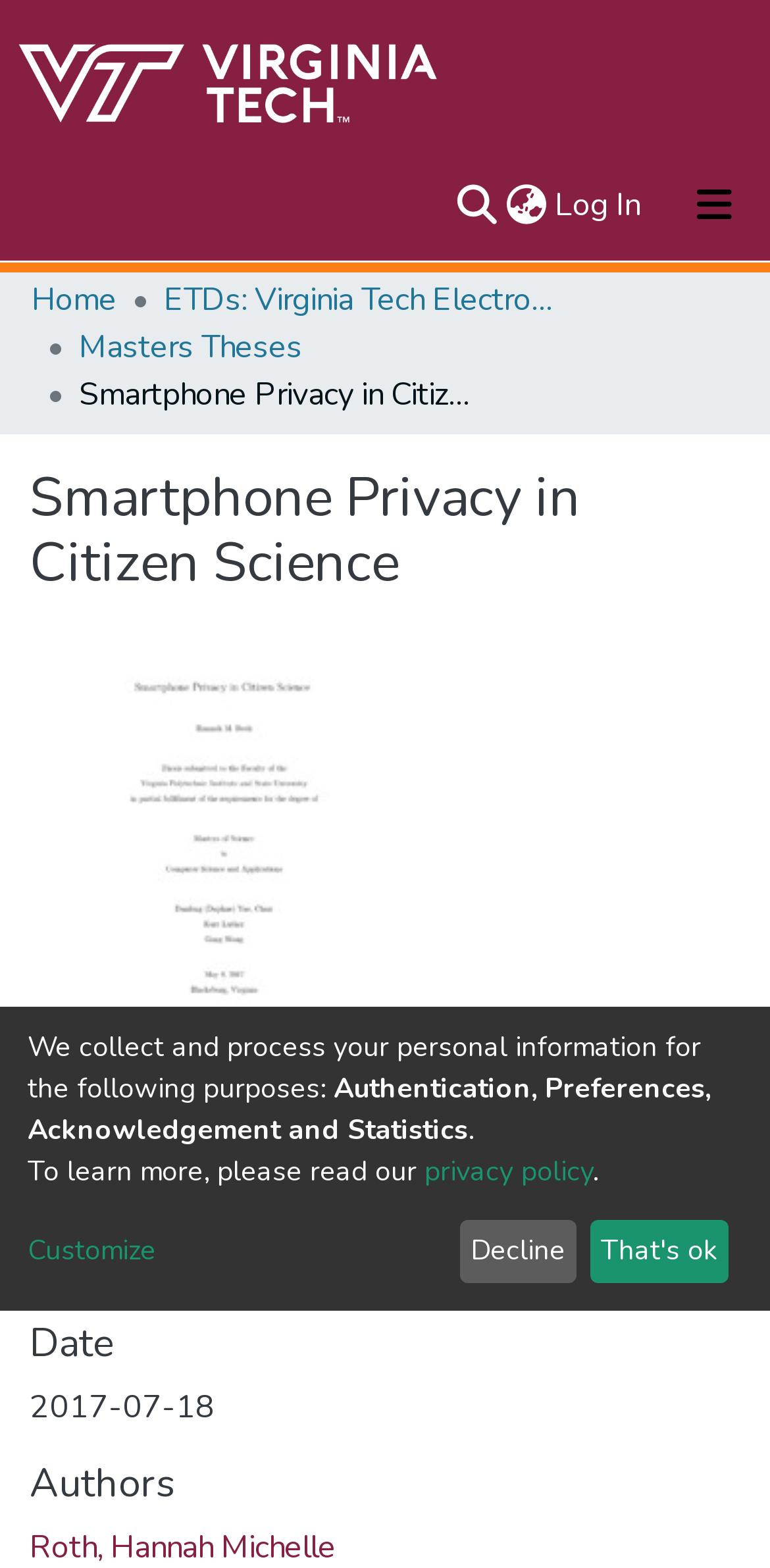Determine the bounding box for the described UI element: "aria-label="Toggle navigation"".

[0.856, 0.106, 1.0, 0.156]